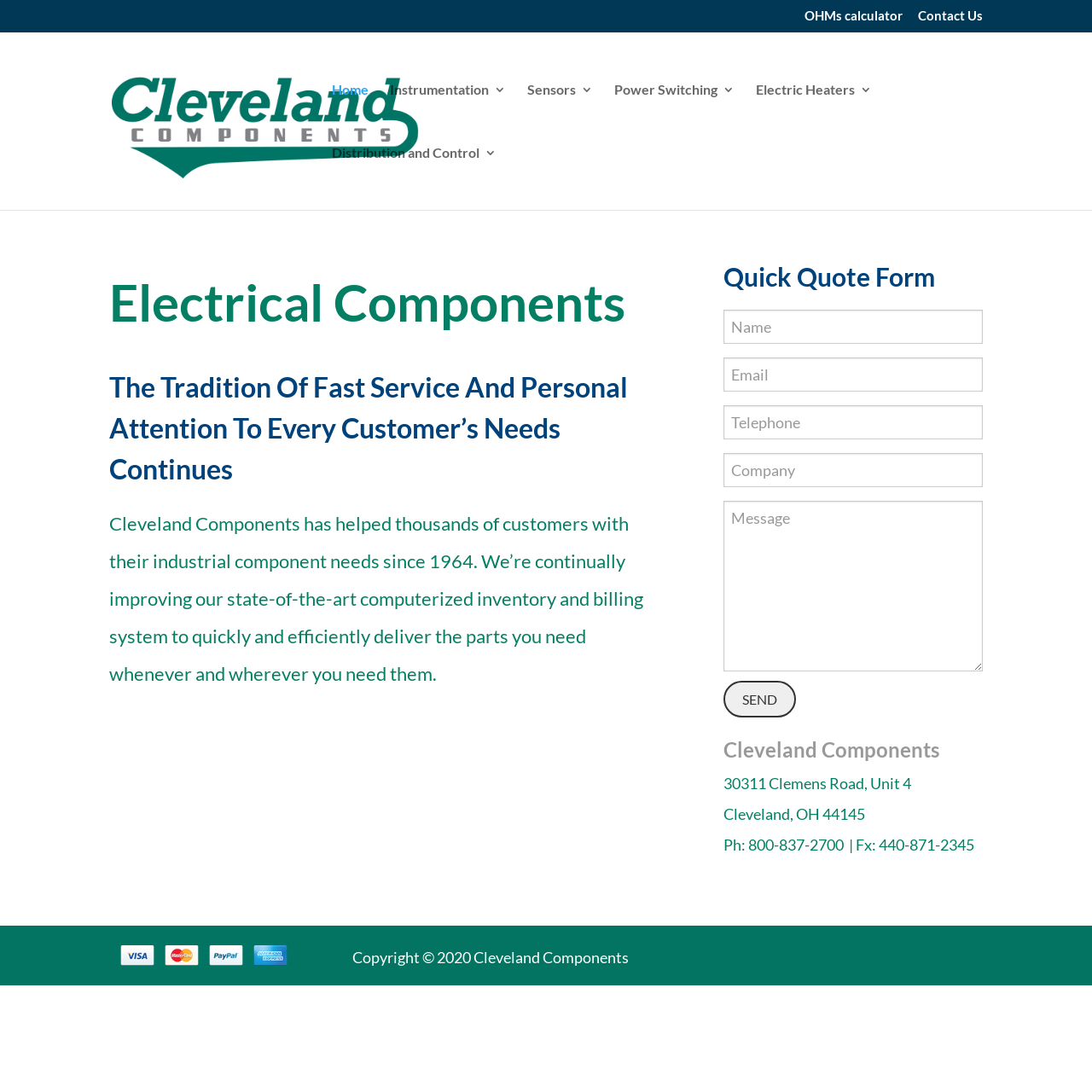Describe all significant elements and features of the webpage.

The webpage is about Cleveland Components, an industrial sales, manufacturers' representative, and distributor of electrical components. At the top, there are several links, including "OHMs calculator", "Contact Us", "Cleveland Components", "Home", "Instrumentation 3", "Sensors 3", "Power Switching 3", "Electric Heaters 3", and "Distribution and Control 3". Below these links, there is a search bar with a searchbox labeled "Search for:".

The main content of the webpage is an article that occupies most of the page. It starts with a heading "Electrical Components" followed by a brief introduction to Cleveland Components, stating that they have been helping customers with their industrial component needs since 1964. Below this, there is a paragraph describing their state-of-the-art computerized inventory and billing system.

On the right side of the page, there is a "Quick Quote Form" section with several textboxes for users to input their name, email, telephone, company, and message. Below these textboxes, there is a "Send" button.

Further down the page, there is a section with the company's address, phone number, and fax number. At the very bottom of the page, there is a copyright notice and an image.

There are several images on the page, including the company's logo at the top and an image next to the phone number.